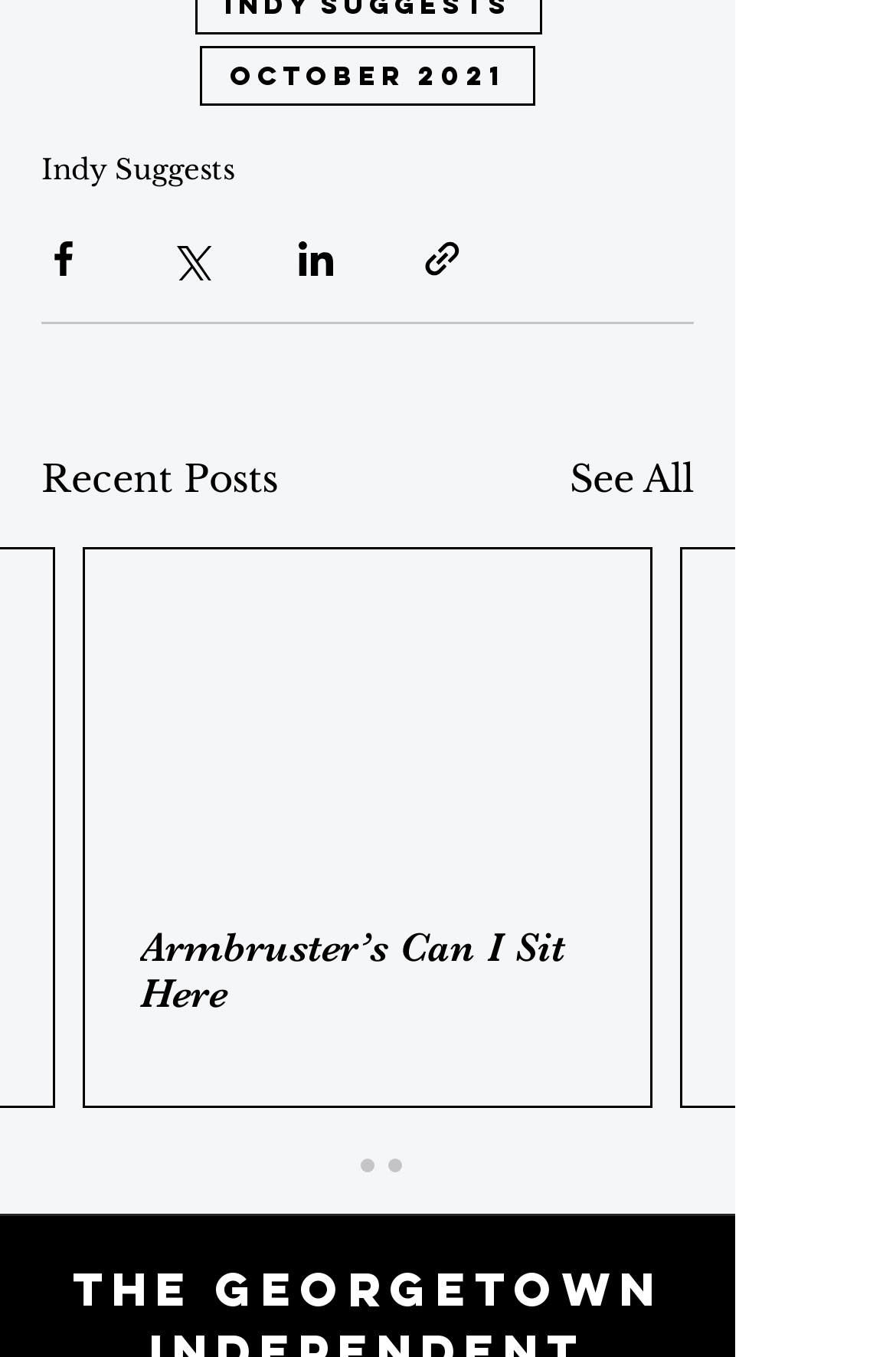Answer the question using only a single word or phrase: 
What is the name of the section above the 'See All' link?

Recent Posts